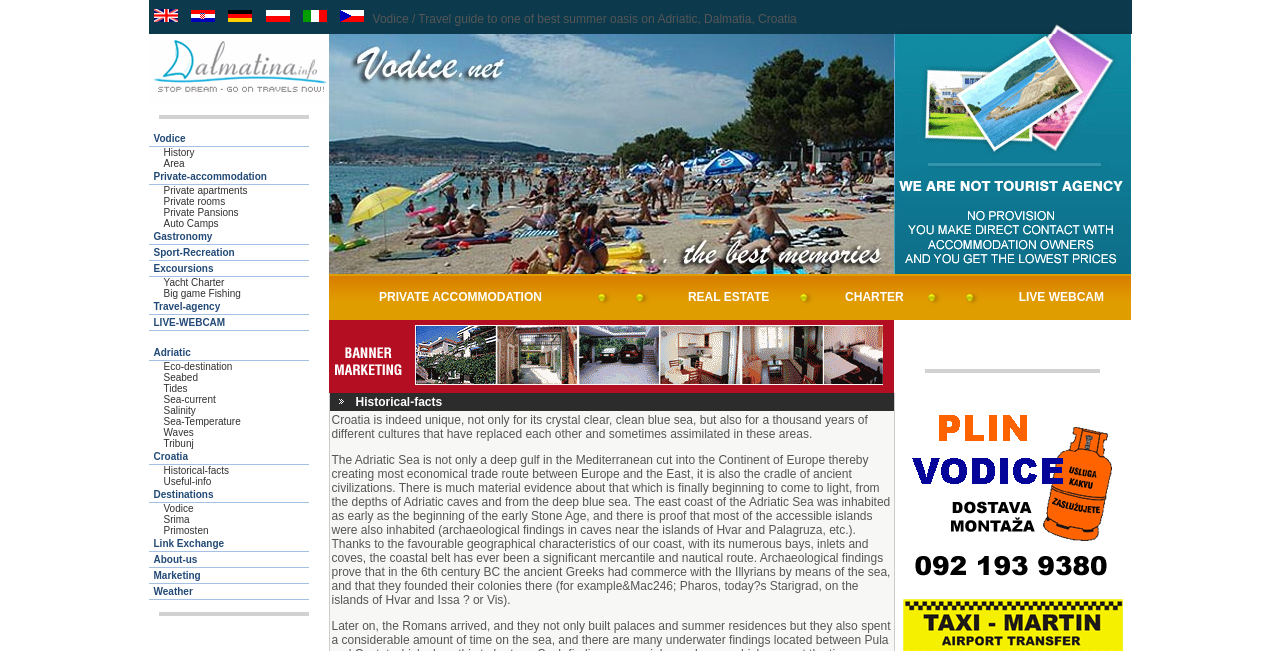Please find the bounding box coordinates of the element that must be clicked to perform the given instruction: "Explore REAL ESTATE". The coordinates should be four float numbers from 0 to 1, i.e., [left, top, right, bottom].

[0.537, 0.445, 0.601, 0.467]